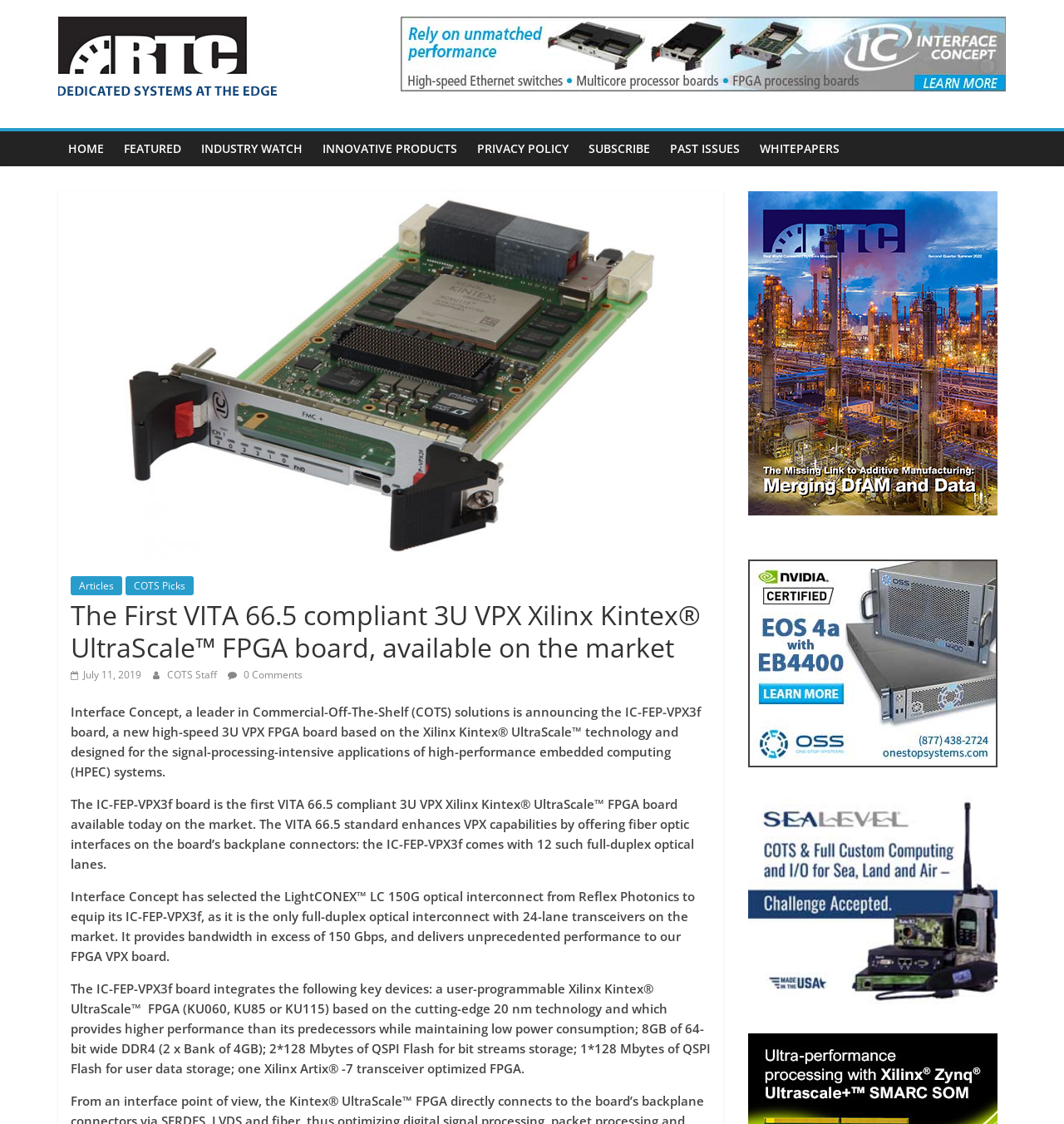Identify and provide the bounding box coordinates of the UI element described: "July 11, 2019July 11, 2019". The coordinates should be formatted as [left, top, right, bottom], with each number being a float between 0 and 1.

[0.066, 0.594, 0.133, 0.606]